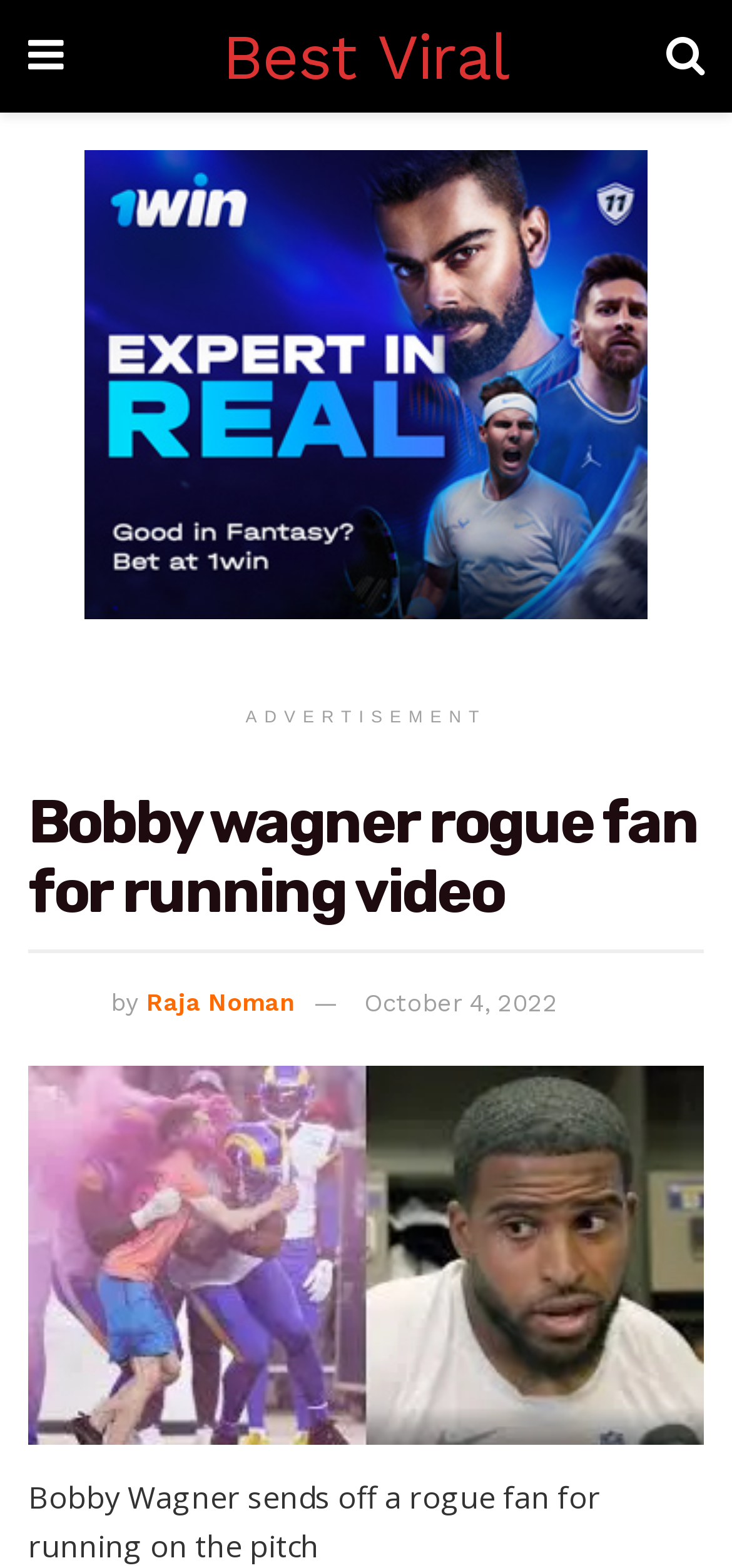What is the name of the person in the image?
Please respond to the question with a detailed and well-explained answer.

I found the answer by looking at the image with the OCR text 'Raja Noman' and the corresponding link with the same text.